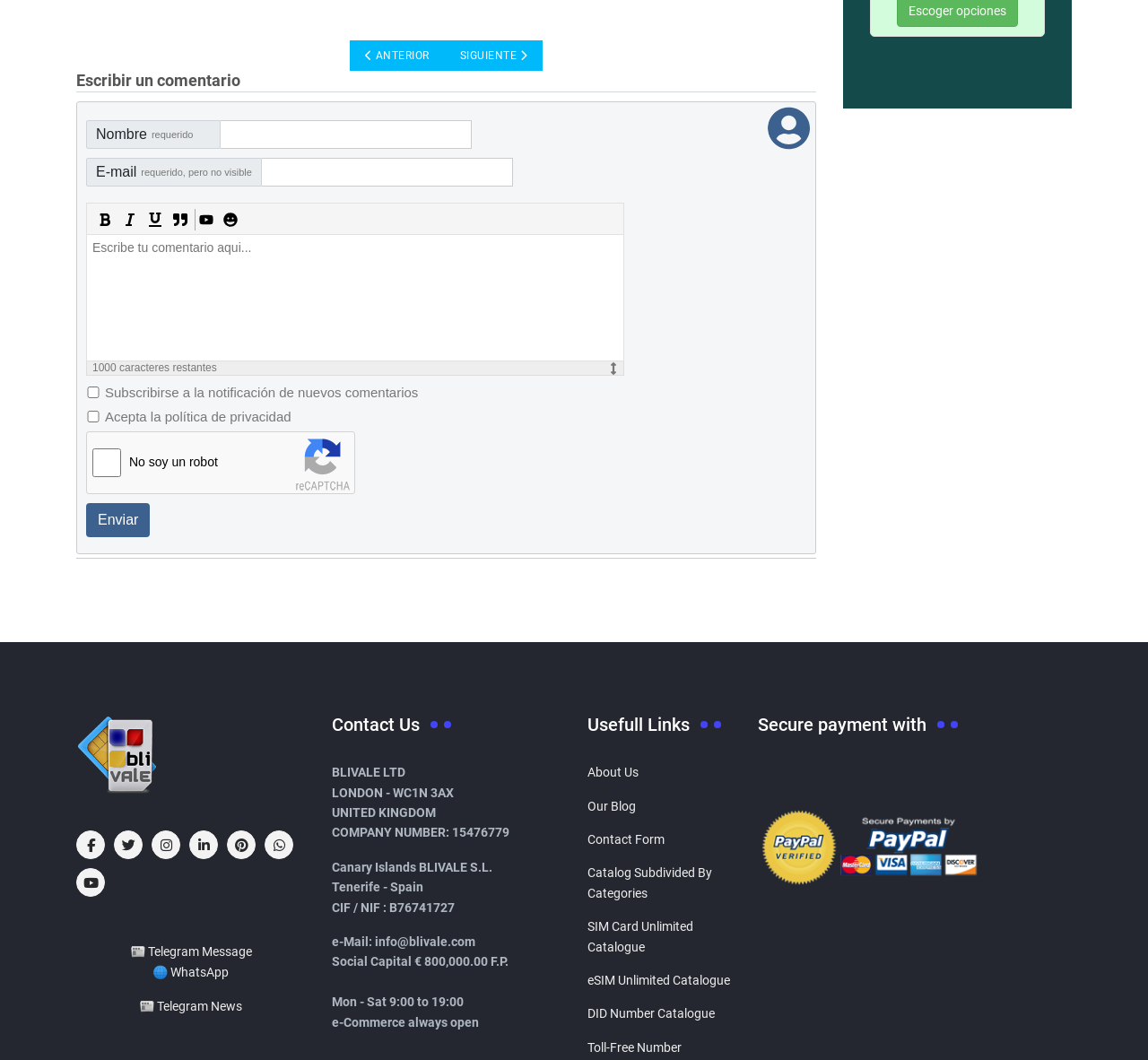Identify the bounding box coordinates for the region of the element that should be clicked to carry out the instruction: "Write a comment". The bounding box coordinates should be four float numbers between 0 and 1, i.e., [left, top, right, bottom].

[0.075, 0.221, 0.544, 0.341]